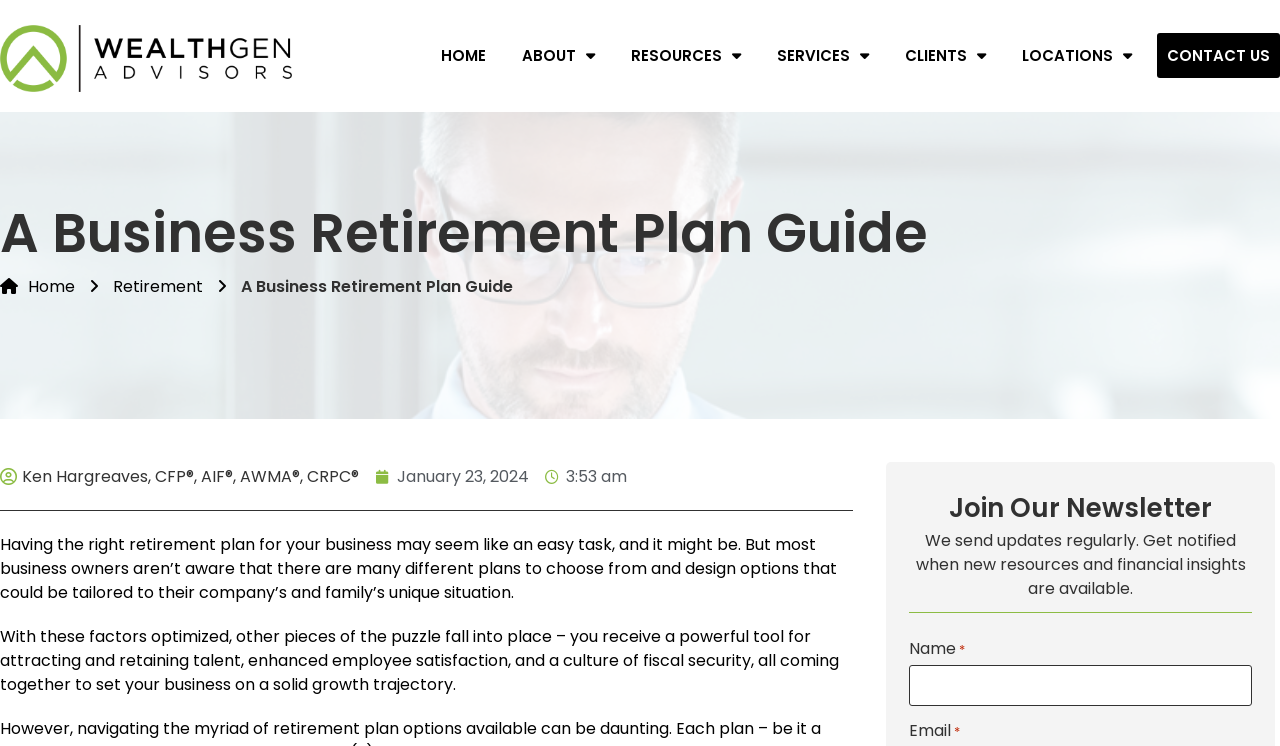Give an extensive and precise description of the webpage.

The webpage is about optimizing business retirement plans, specifically exploring how IRAs and 401(k)s can enhance employee satisfaction and secure financial futures. 

At the top left corner, there is a logo of WealthGen Advisors, which is also a link. Next to it, there are five main navigation links: HOME, ABOUT, RESOURCES, SERVICES, and CLIENTS, each with a dropdown menu. 

Below the navigation bar, there is a heading that reads "A Business Retirement Plan Guide". Underneath, there are two links, "Home" and "Retirement", aligned to the left. 

On the right side of the page, there is a section with the author's name, Ken Hargreaves, and a date, January 23, 2024, along with the time, 3:53 am. 

The main content of the page consists of two paragraphs of text. The first paragraph explains the importance of having the right retirement plan for a business, and how it can be tailored to the company's and family's unique situation. The second paragraph highlights the benefits of optimizing retirement plans, including attracting and retaining talent, enhancing employee satisfaction, and setting the business on a solid growth trajectory. 

Towards the bottom of the page, there is a section with a heading "Join Our Newsletter". Below the heading, there is a brief description of the newsletter and a form to input one's name and email address to subscribe. The form has a required field for the name, indicated by an asterisk.